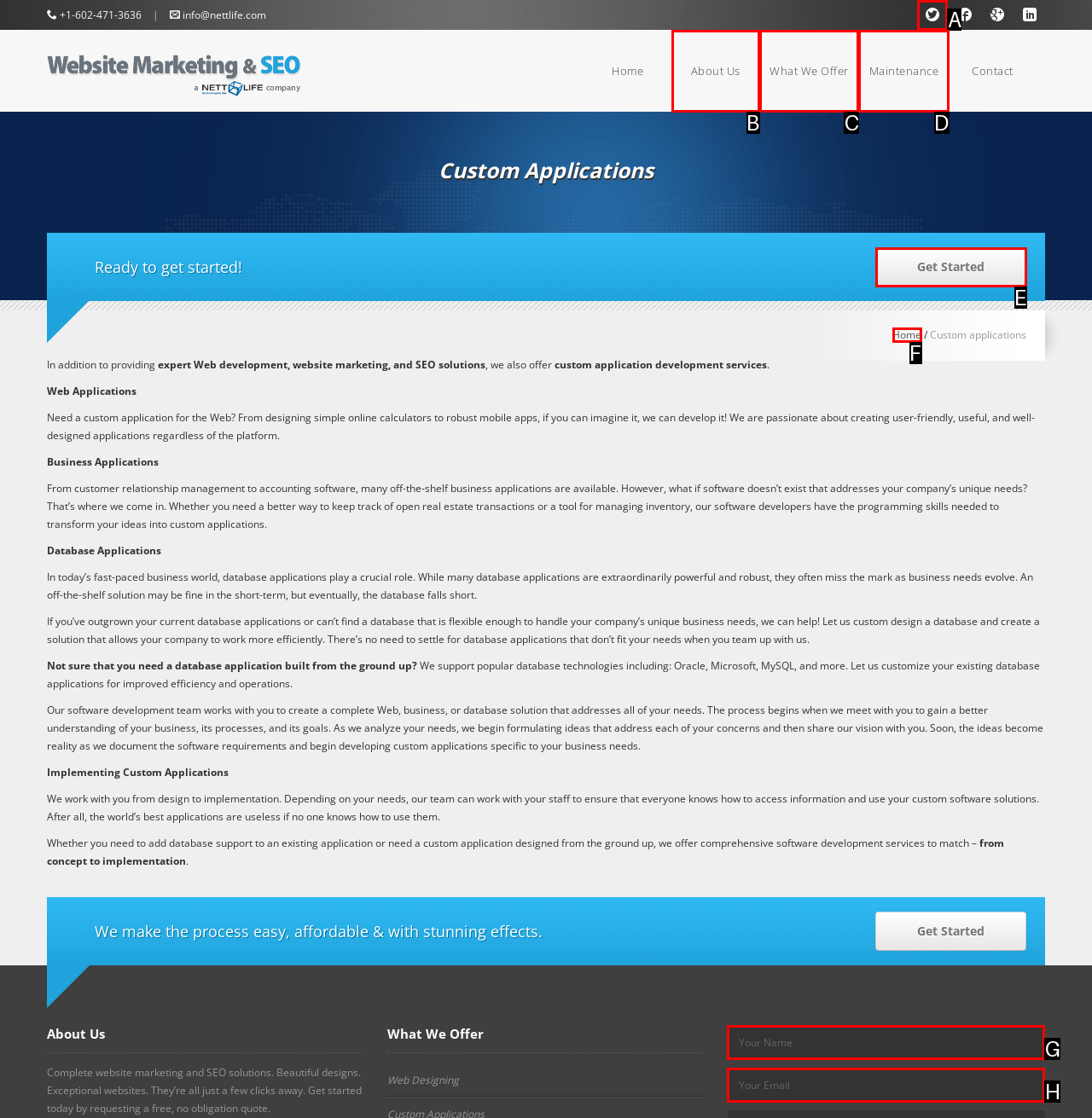Based on the description: name="your-email" placeholder="Your Email"
Select the letter of the corresponding UI element from the choices provided.

H